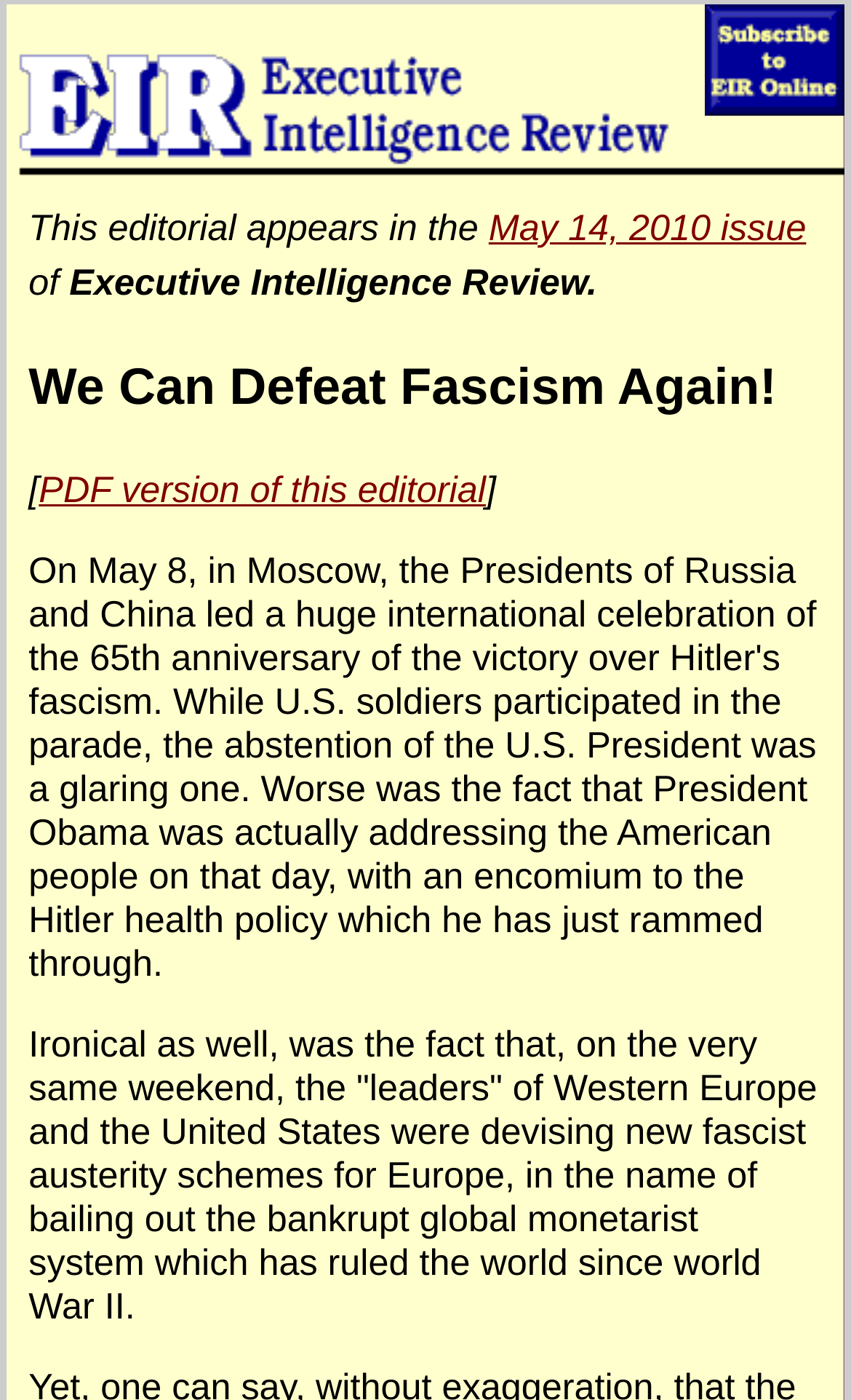Given the element description: "PDF version of this editorial", predict the bounding box coordinates of the UI element it refers to, using four float numbers between 0 and 1, i.e., [left, top, right, bottom].

[0.046, 0.335, 0.571, 0.365]